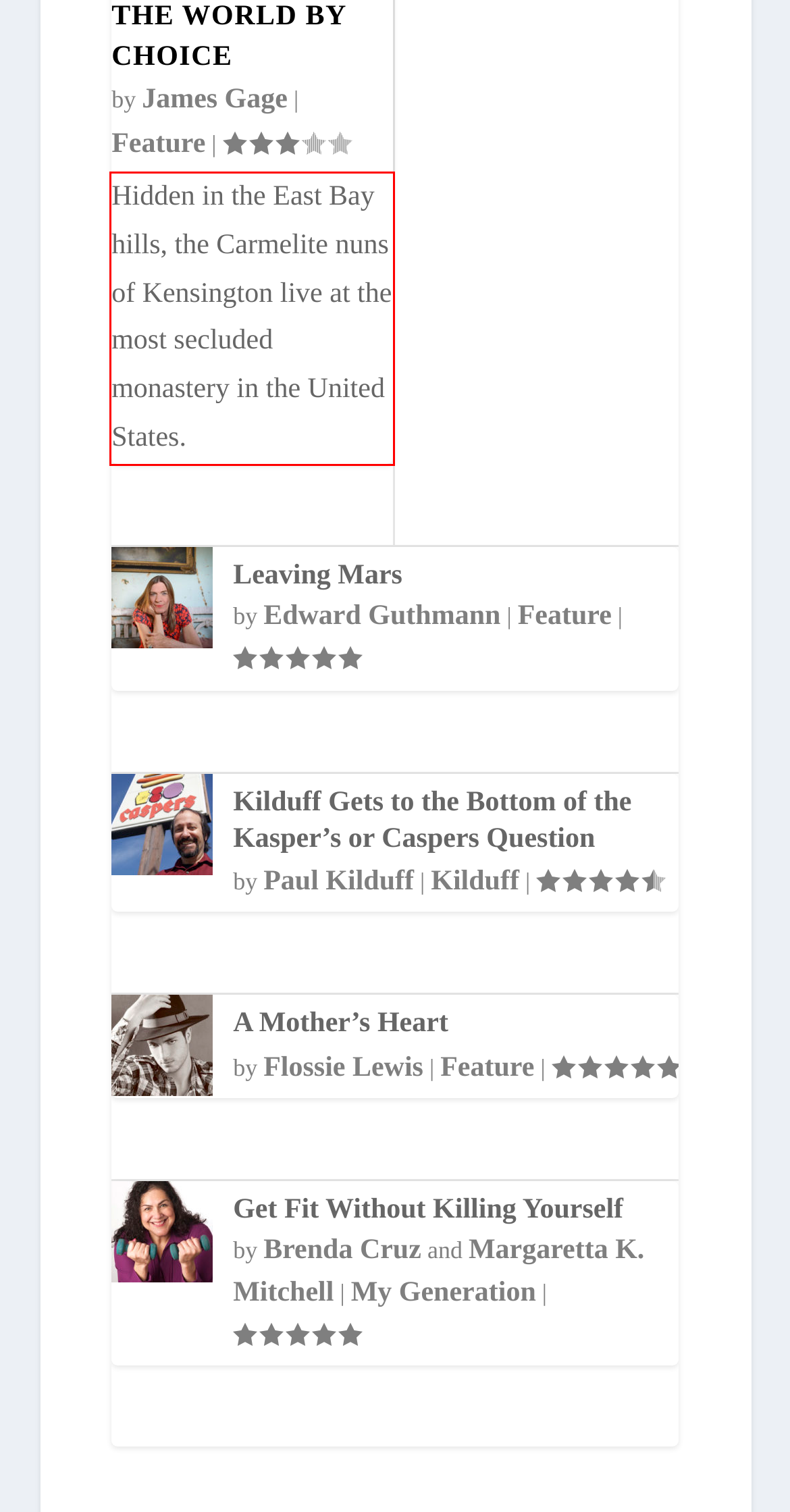View the screenshot of the webpage and identify the UI element surrounded by a red bounding box. Extract the text contained within this red bounding box.

Hidden in the East Bay hills, the Carmelite nuns of Kensington live at the most secluded monastery in the United States.